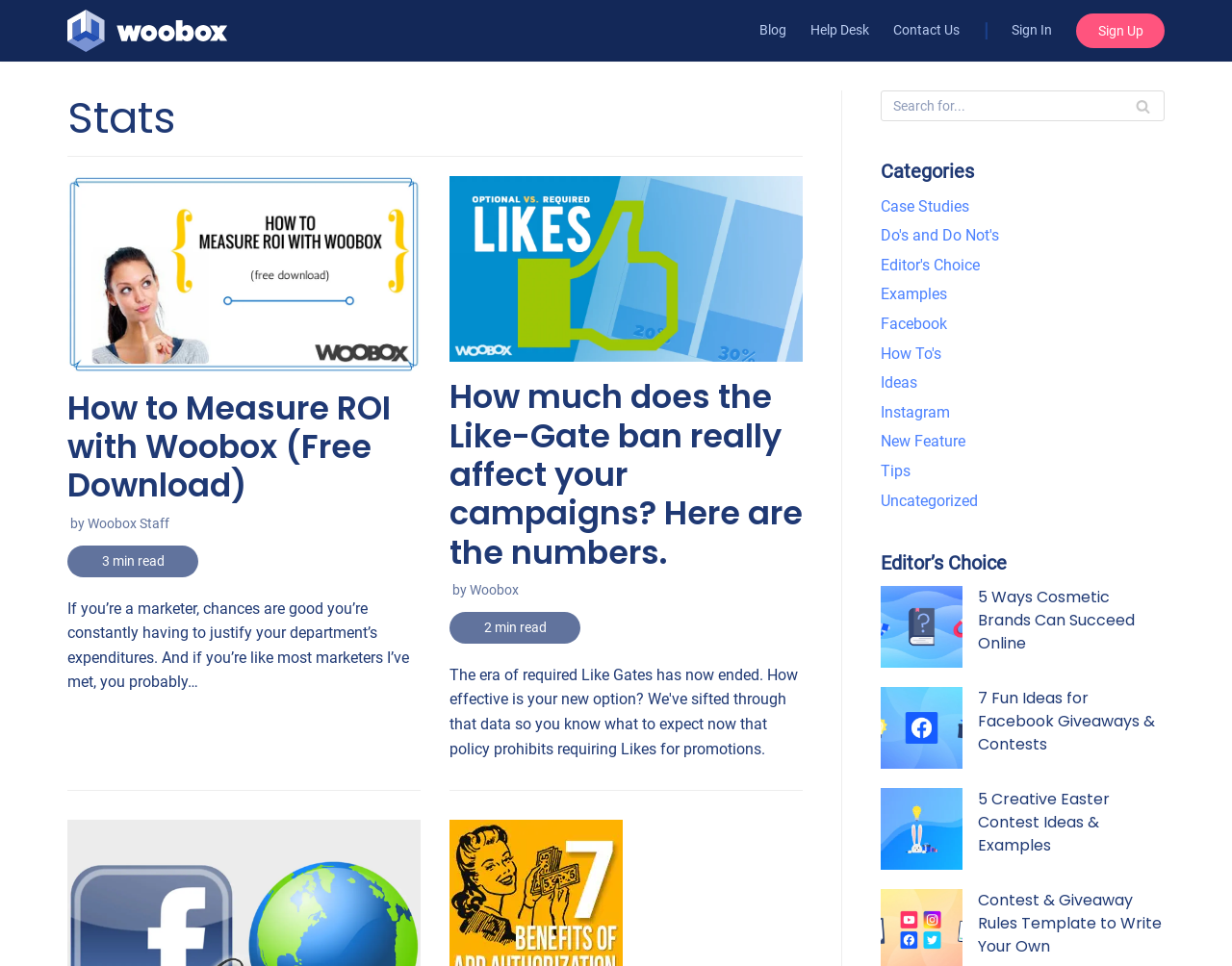Pinpoint the bounding box coordinates of the area that must be clicked to complete this instruction: "View the blog".

[0.616, 0.019, 0.638, 0.044]